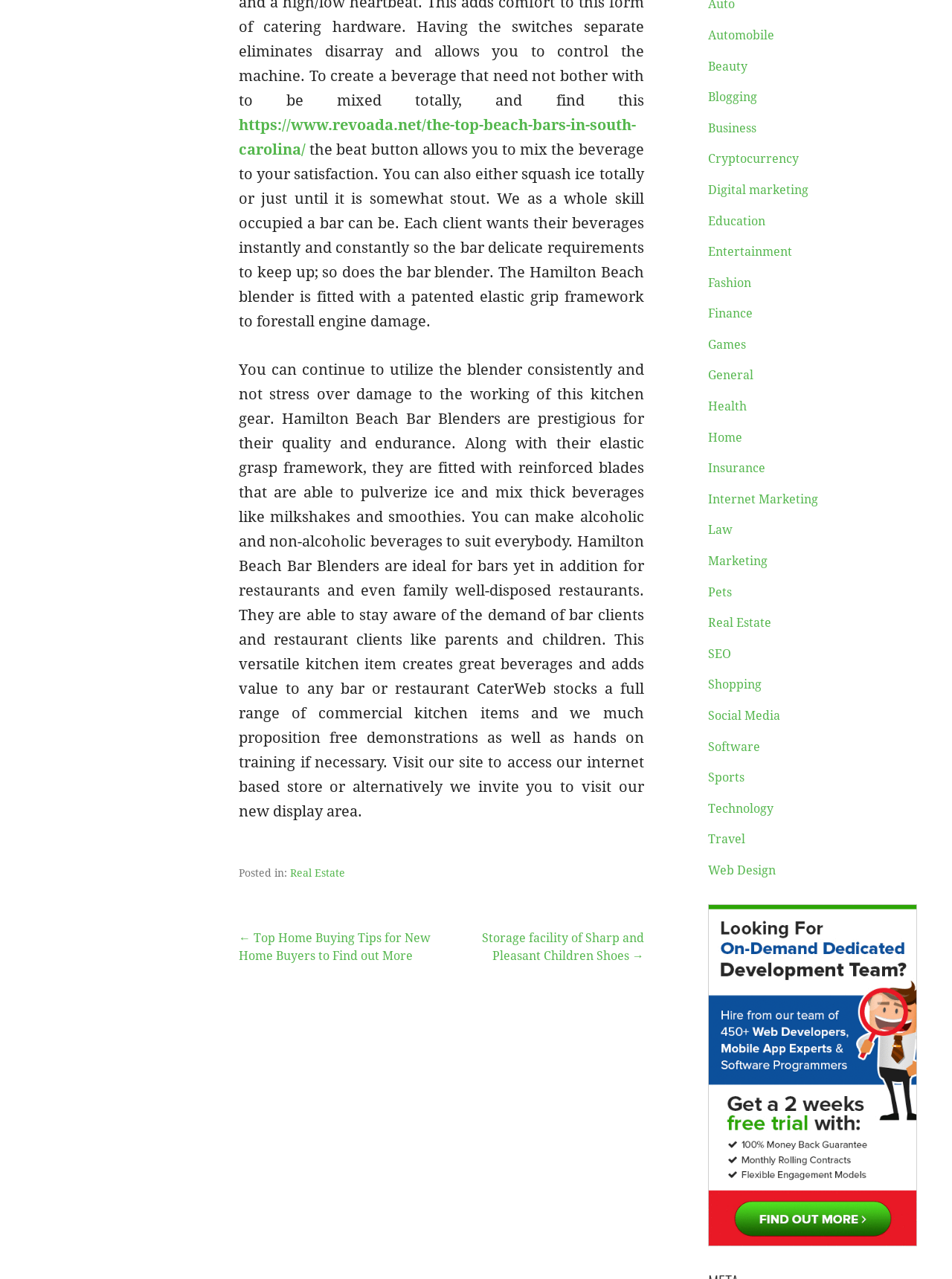Please answer the following question using a single word or phrase: What type of businesses can use Hamilton Beach Bar Blenders?

bars, restaurants, and family-friendly restaurants